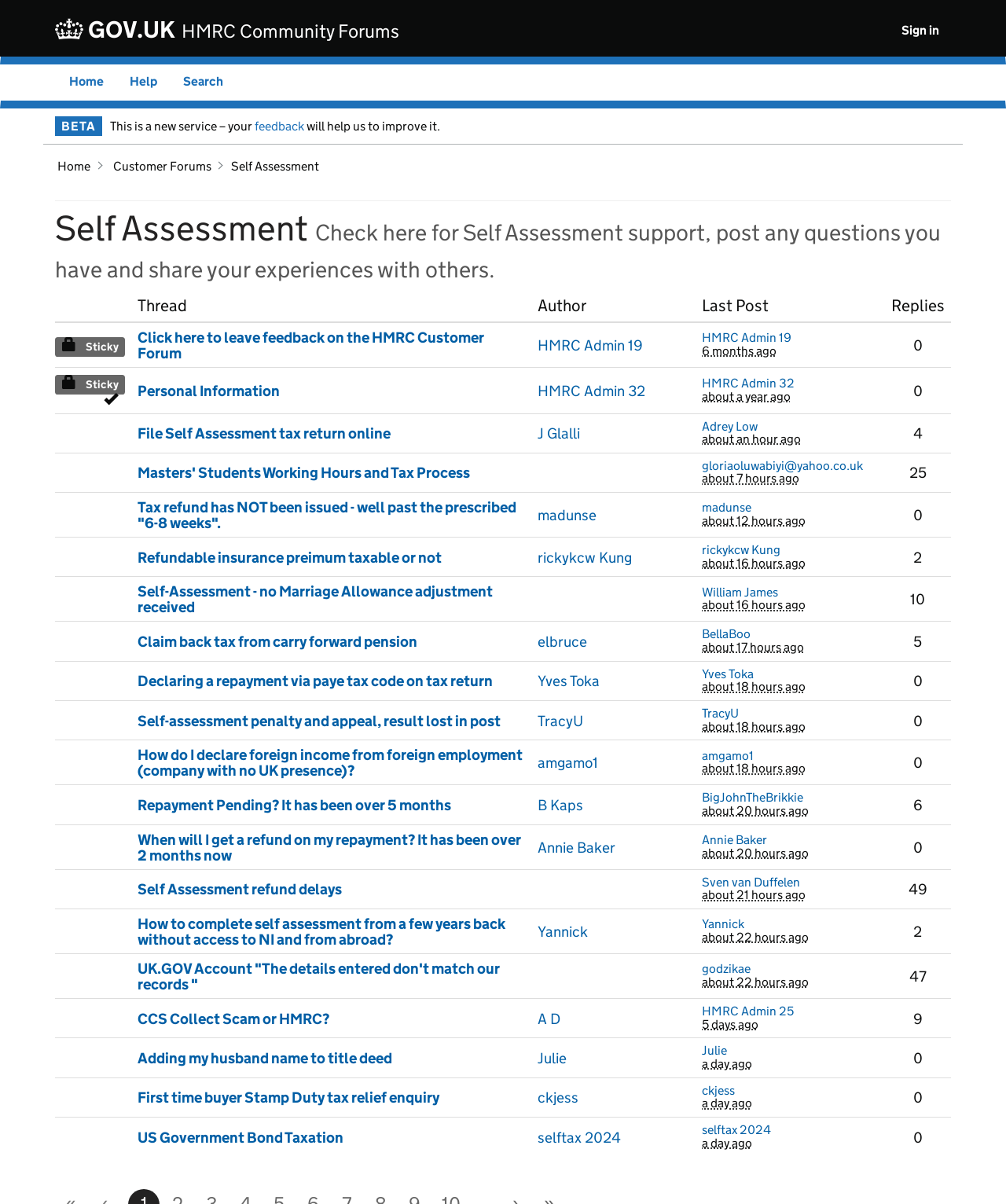Based on what you see in the screenshot, provide a thorough answer to this question: What is the author of the thread 'File Self Assessment tax return online'?

I searched for the thread 'File Self Assessment tax return online' in the table and found the corresponding author element, which has the text 'J Glalli'.